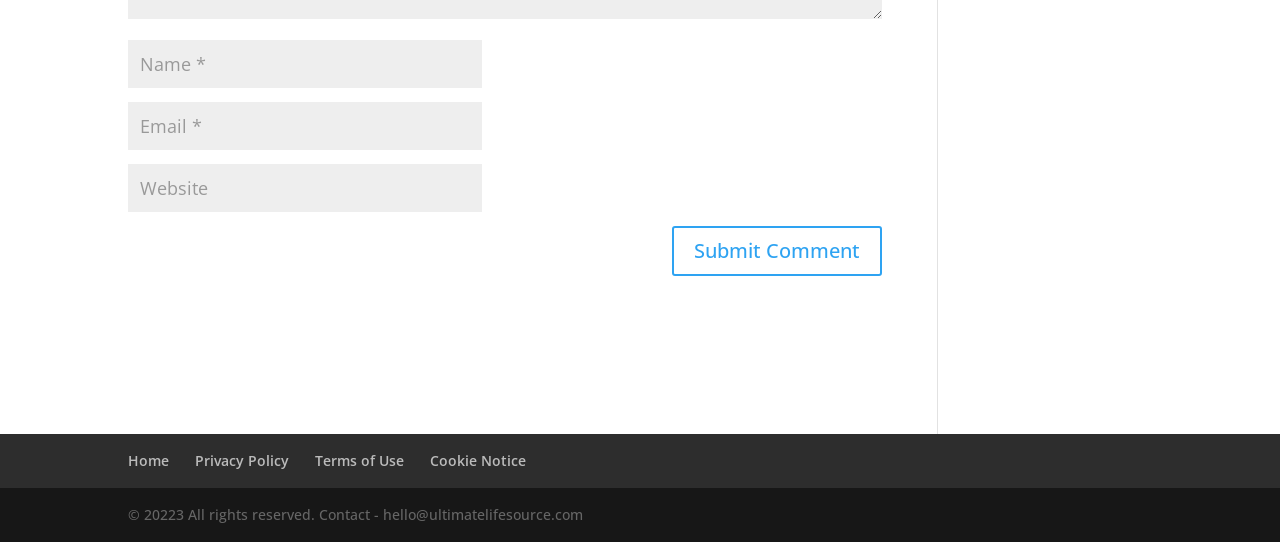Give a one-word or short phrase answer to this question: 
What is the link at the bottom left corner?

Home